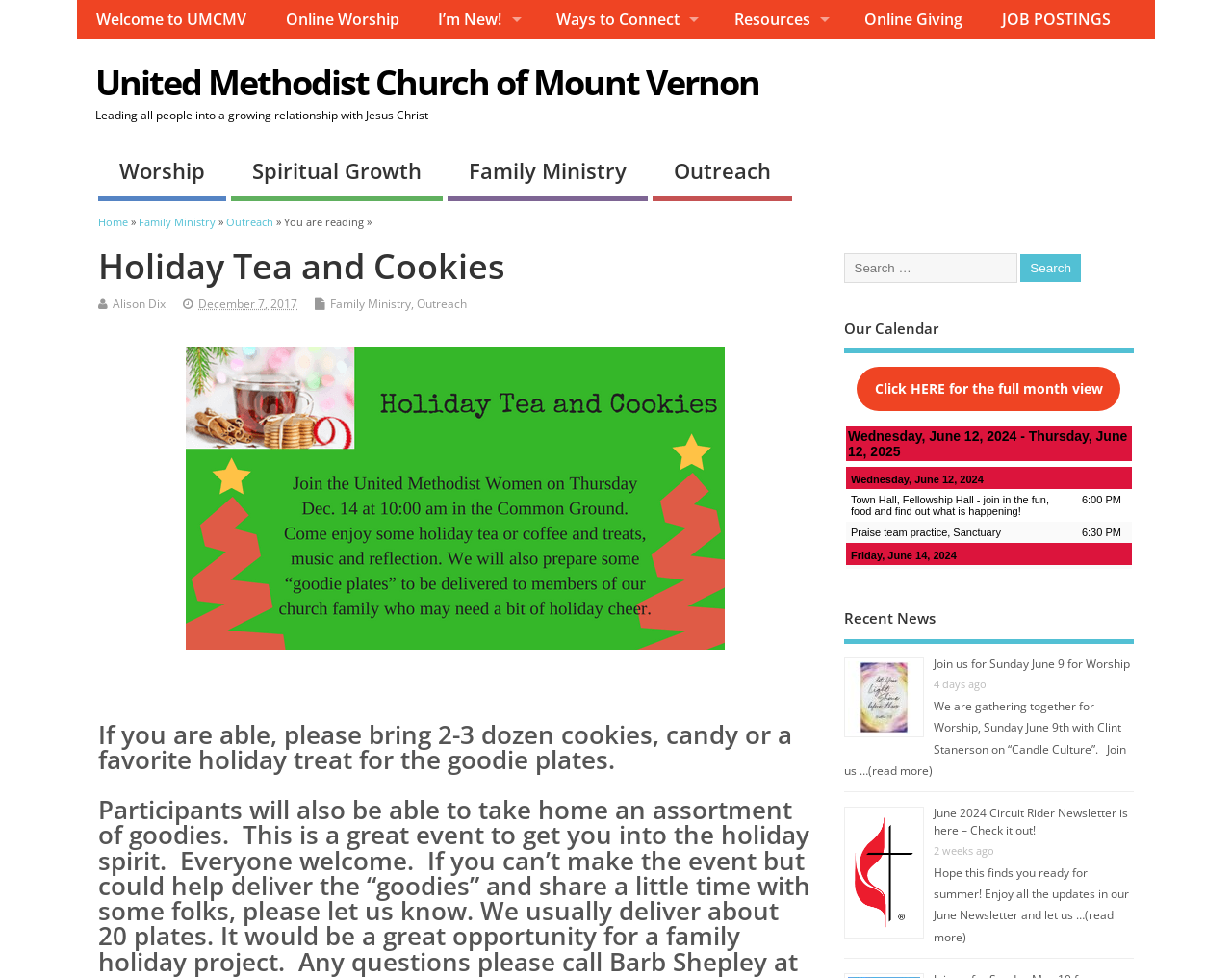Please identify the coordinates of the bounding box that should be clicked to fulfill this instruction: "Click on the 'Holiday Tea and Cookies' heading".

[0.08, 0.253, 0.66, 0.292]